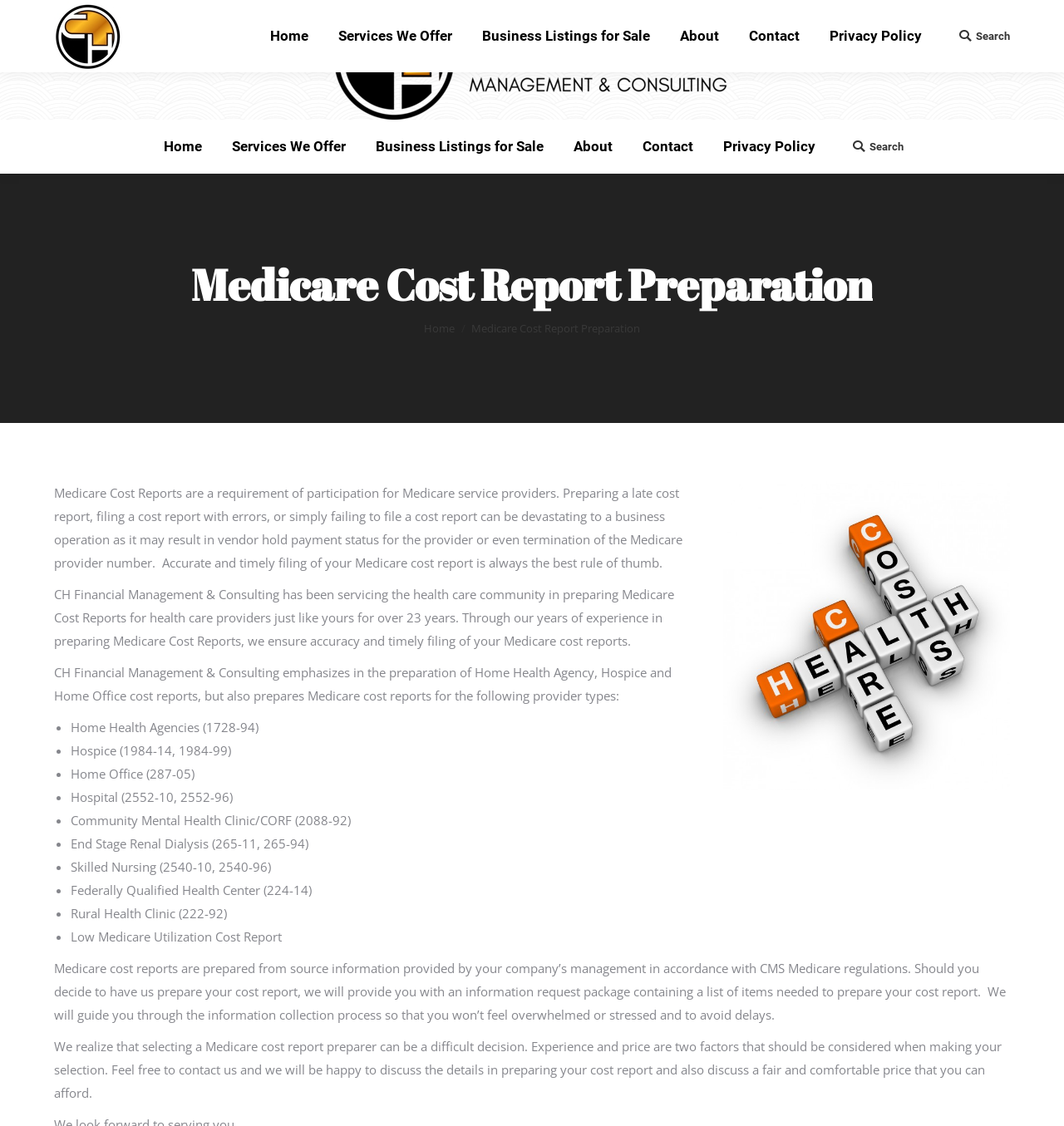Show the bounding box coordinates for the HTML element described as: "Go to Top".

[0.958, 0.905, 0.992, 0.937]